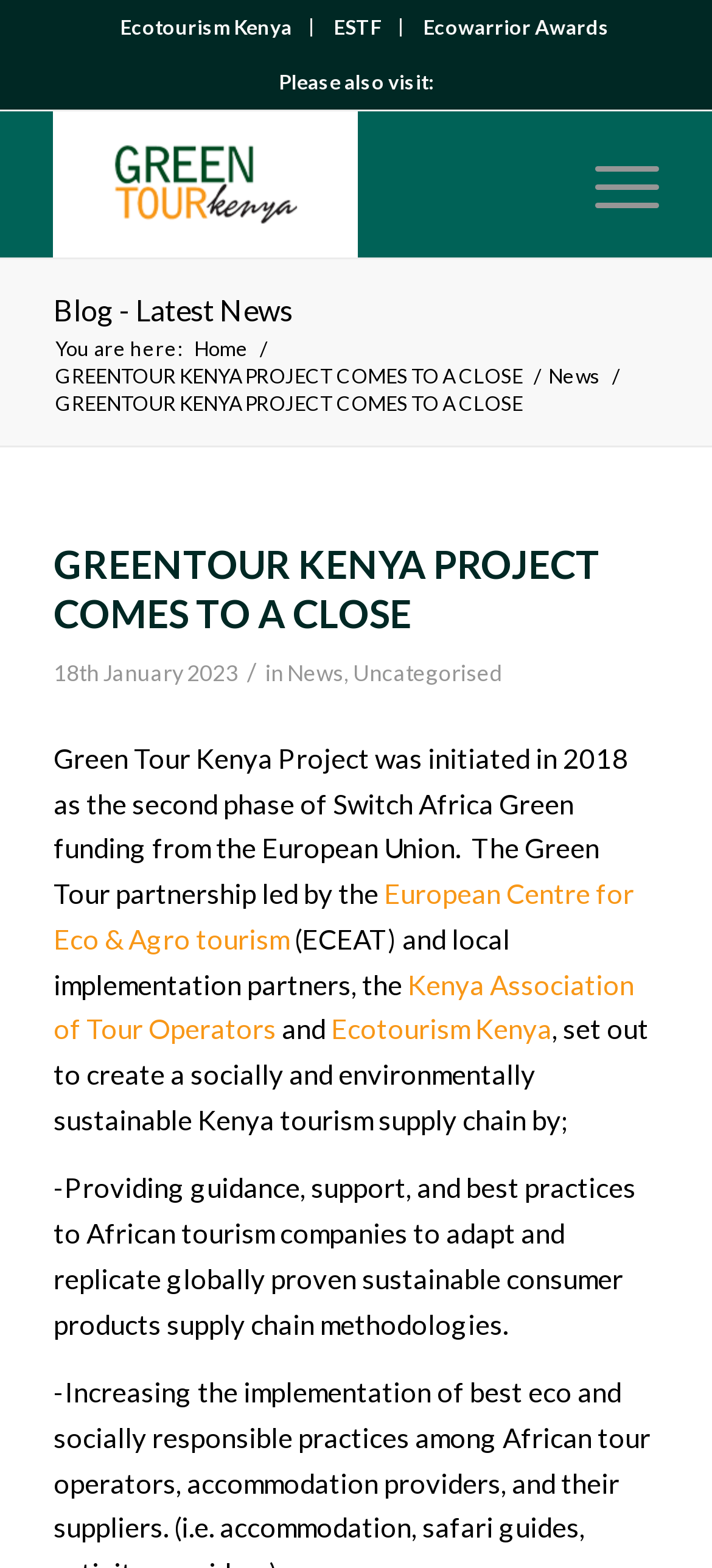Provide an in-depth caption for the elements present on the webpage.

The webpage is about the Green Tour Kenya project, which has come to a close. At the top, there is a menu with three items: Ecotourism Kenya, ESTF, and Ecowarrior Awards. Below the menu, there is a logo of Green Tour Kenya, which is an image. To the right of the logo, there is a menu item labeled "Menu".

Below the logo and menu, there is a section with a link to the blog, labeled "Blog - Latest News". Next to it, there is a breadcrumb navigation with links to "Home" and "GREENTOUR KENYA PROJECT COMES TO A CLOSE". There is also a link to "News" on the right side of this section.

The main content of the page is an article about the Green Tour Kenya project. The article has a heading "GREENTOUR KENYA PROJECT COMES TO A CLOSE" and a timestamp "18th January 2023". The article text describes the project, which was initiated in 2018 as the second phase of Switch Africa Green funding from the European Union. The project aimed to create a socially and environmentally sustainable Kenya tourism supply chain. There are links to related organizations, such as the European Centre for Eco & Agro tourism, Kenya Association of Tour Operators, and Ecotourism Kenya, within the article text.

Overall, the webpage has a simple layout with a menu at the top, a logo and navigation section below, and the main article content taking up most of the page.